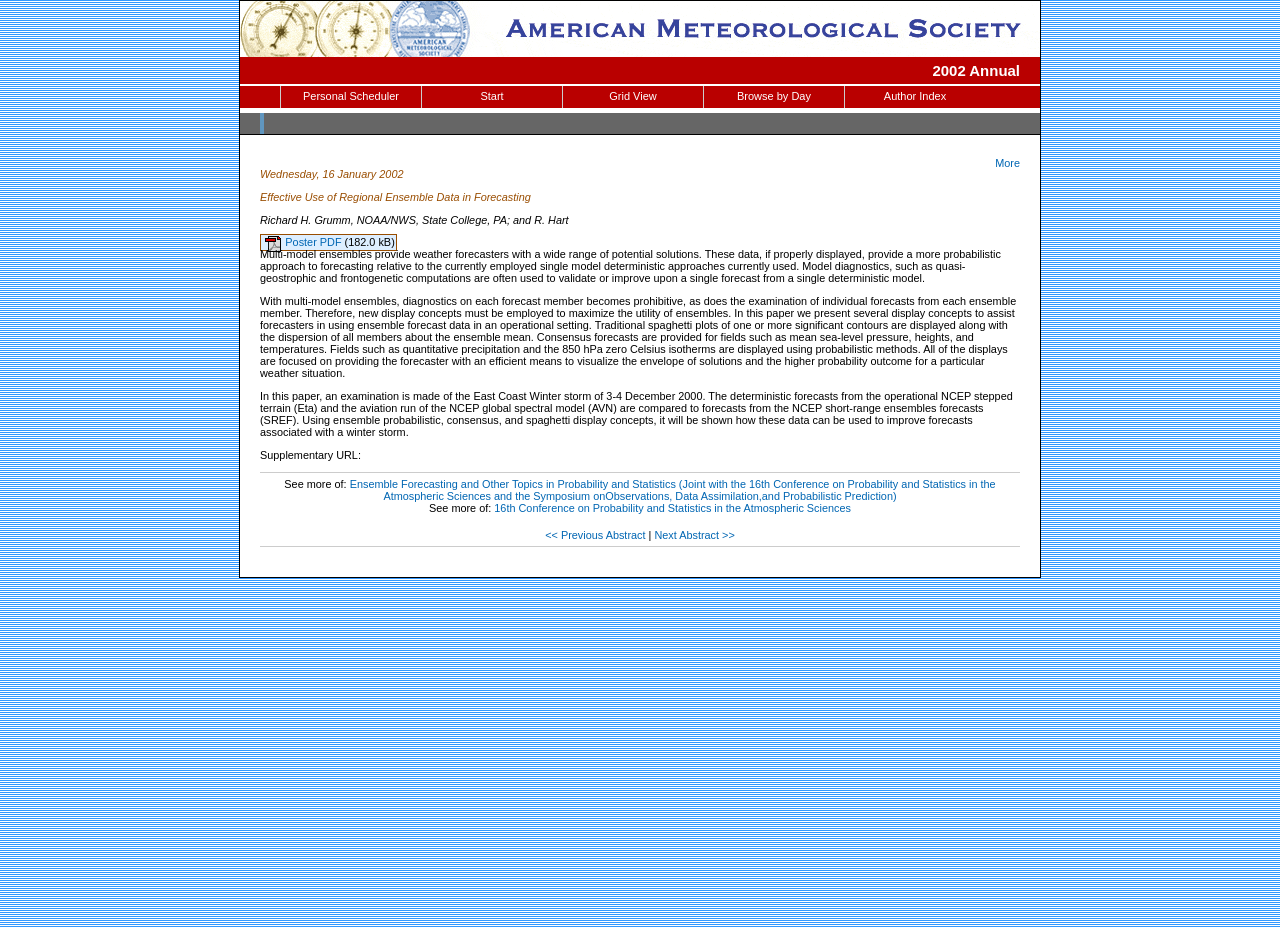Describe all the significant parts and information present on the webpage.

The webpage appears to be an abstract page for a research paper titled "Effective Use of Regional Ensemble Data in Forecasting" presented at the 2002 Annual conference. 

At the top left, there is a link to the American Meteorological Society (AMS) website, accompanied by an AMS logo image. 

Below the title, there are several links to navigate the conference schedule, including "Personal Scheduler", "Start", "Grid View", "Browse by Day", and "Author Index". 

On the right side, there is a link to the "2002 Annual" conference. 

The main content of the page is divided into sections. The first section displays the title of the paper, the authors, and the date of the presentation. 

Below this section, there is a link to download the poster in PDF format, along with its file size. 

The abstract of the paper is presented in two paragraphs, describing the use of multi-model ensembles in weather forecasting and the display concepts to assist forecasters in using ensemble forecast data. 

The next section presents a case study of the East Coast Winter storm of 3-4 December 2000, comparing deterministic forecasts with ensemble probabilistic forecasts. 

At the bottom, there are links to supplementary URLs and related conference sessions, including "Ensemble Forecasting and Other Topics in Probability and Statistics" and "16th Conference on Probability and Statistics in the Atmospheric Sciences". 

Finally, there are navigation links to the previous and next abstracts.